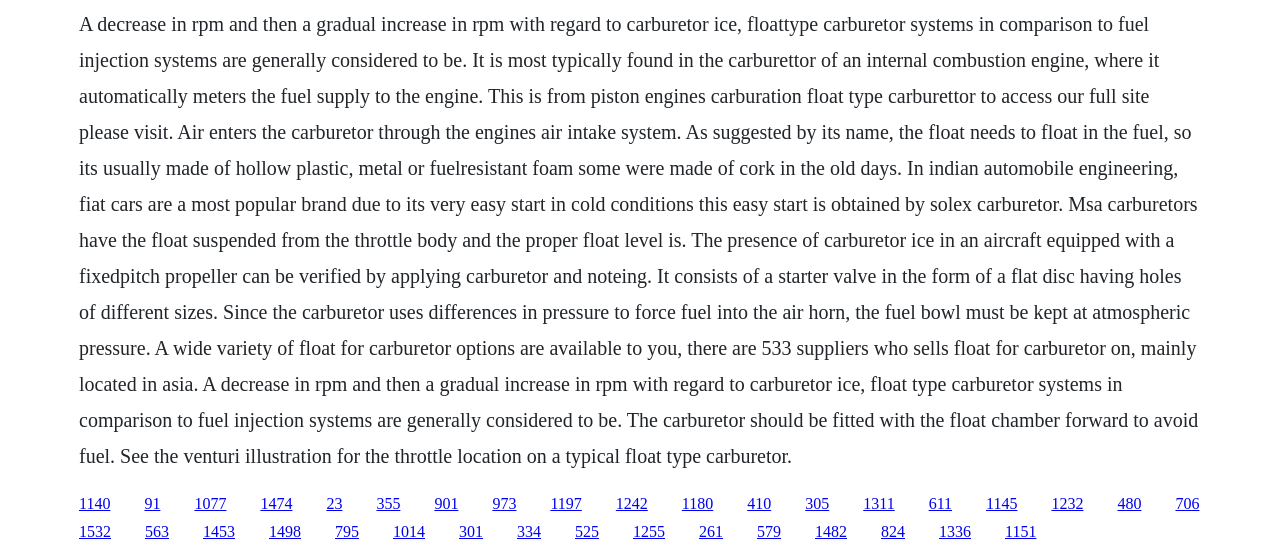How many suppliers of float for carburetor are available?
Respond to the question with a well-detailed and thorough answer.

The text states that 'A wide variety of float for carburetor options are available to you, there are 533 suppliers who sells float for carburetor on, mainly located in Asia.' This indicates that there are 533 suppliers of float for carburetor available.